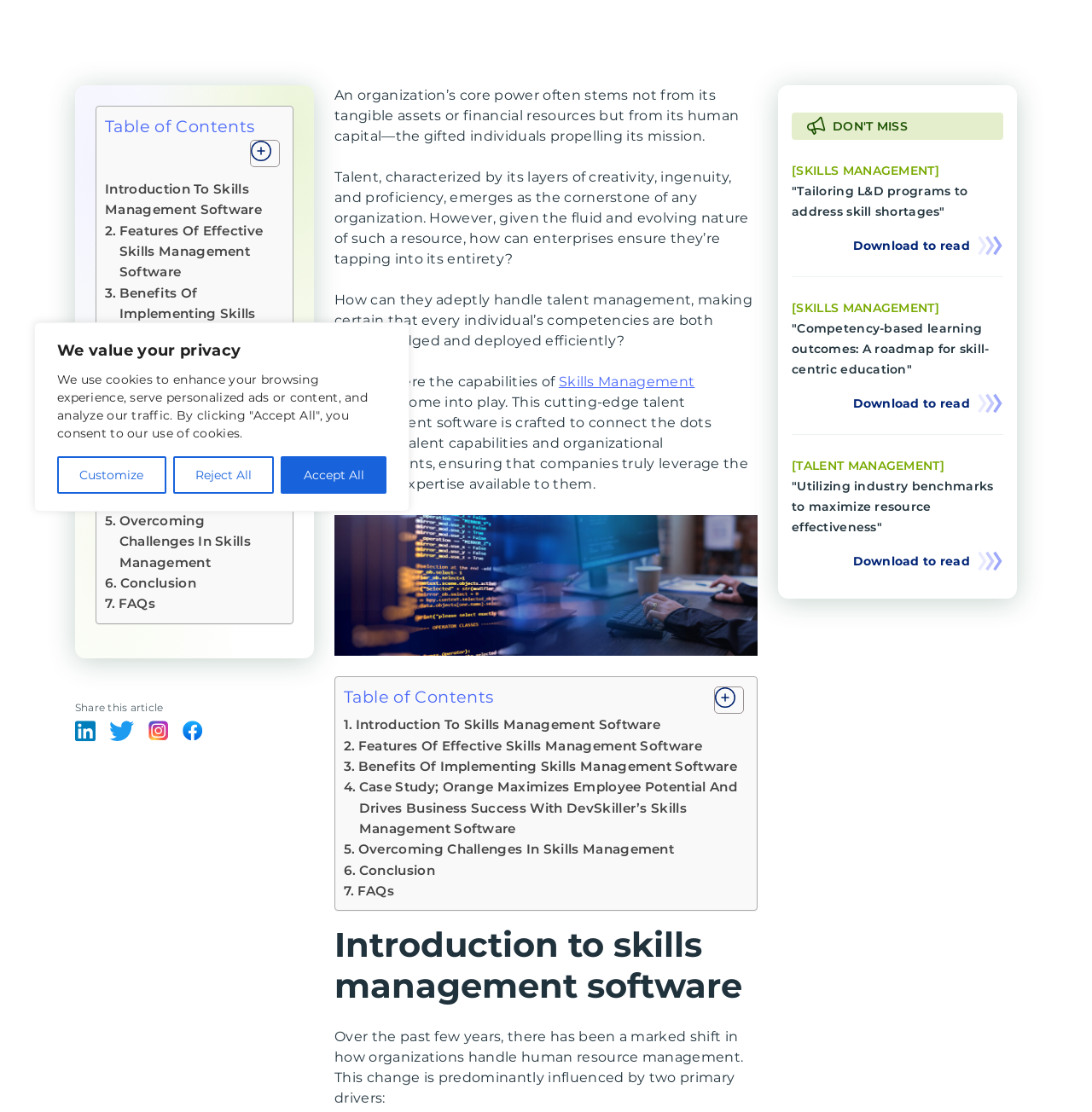Locate and provide the bounding box coordinates for the HTML element that matches this description: "title="DevSkiller Instagram page"".

[0.136, 0.648, 0.155, 0.672]